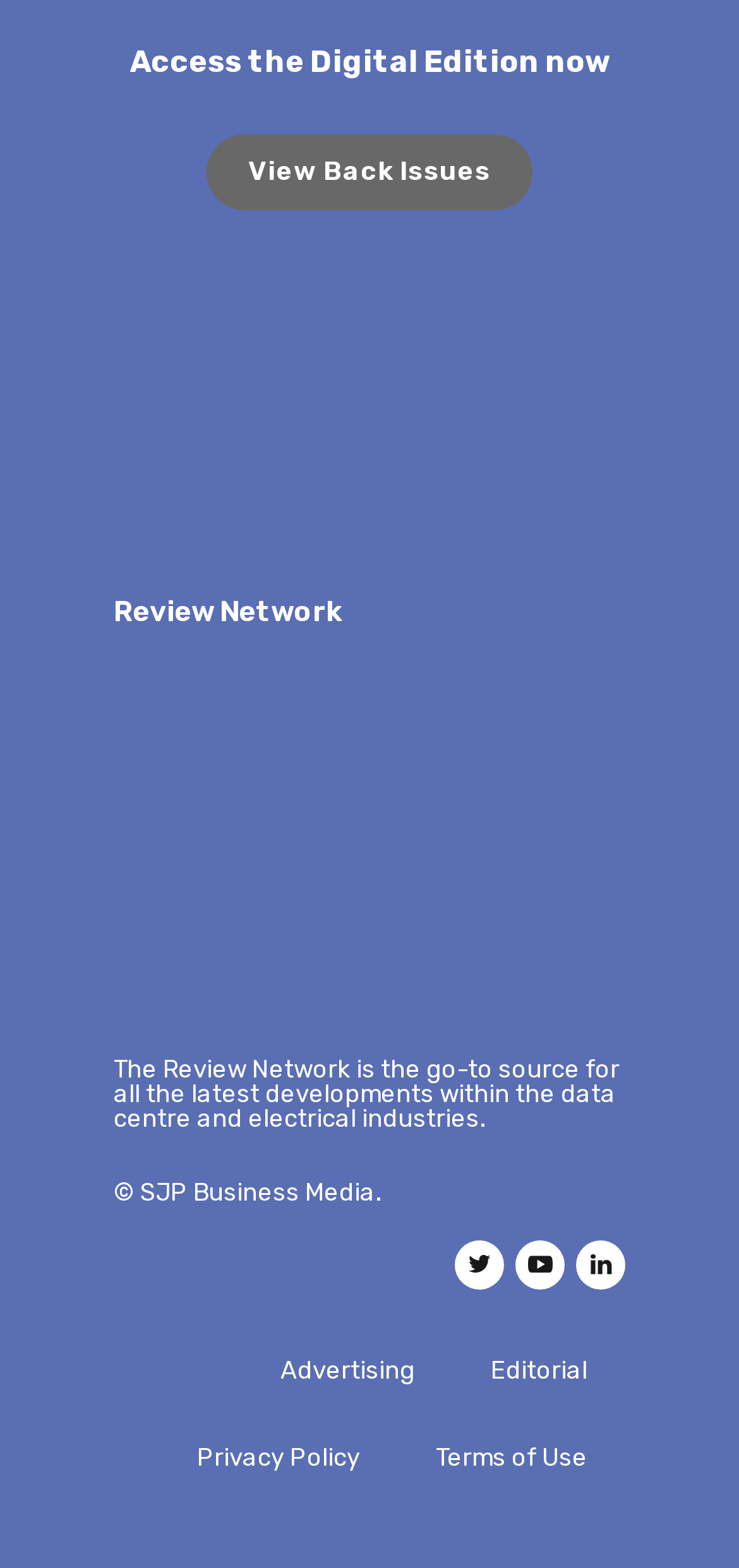Using the webpage screenshot, find the UI element described by Uncategorized. Provide the bounding box coordinates in the format (top-left x, top-left y, bottom-right x, bottom-right y), ensuring all values are floating point numbers between 0 and 1.

None